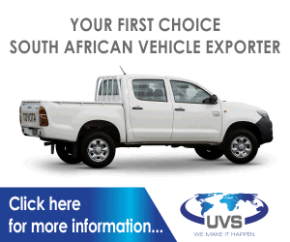Provide a thorough and detailed caption for the image.

The image features a white pickup truck showcased prominently, symbolizing reliability and versatility in vehicle transportation. Positioned against a clean, professional background, the accompanying text emphasizes the theme of vehicle exportation with the phrase "YOUR FIRST CHOICE SOUTH AFRICAN VEHICLE EXPORTER." The branding logo at the bottom right suggests a commitment to quality service, stating "UVS WE MAKE IT HAPPEN." A clear call to action, "Click here for more information," invites viewers to engage further, making this image an appealing advertisement for prospective customers interested in South African vehicle exports.